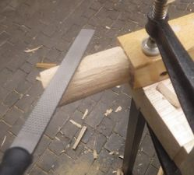What is scattered around the workspace?
Answer the question in a detailed and comprehensive manner.

The workspace is surrounded by shavings, which are the remnants of the wood that have been removed during the crafting process, indicating a hands-on and meticulous approach to woodworking.